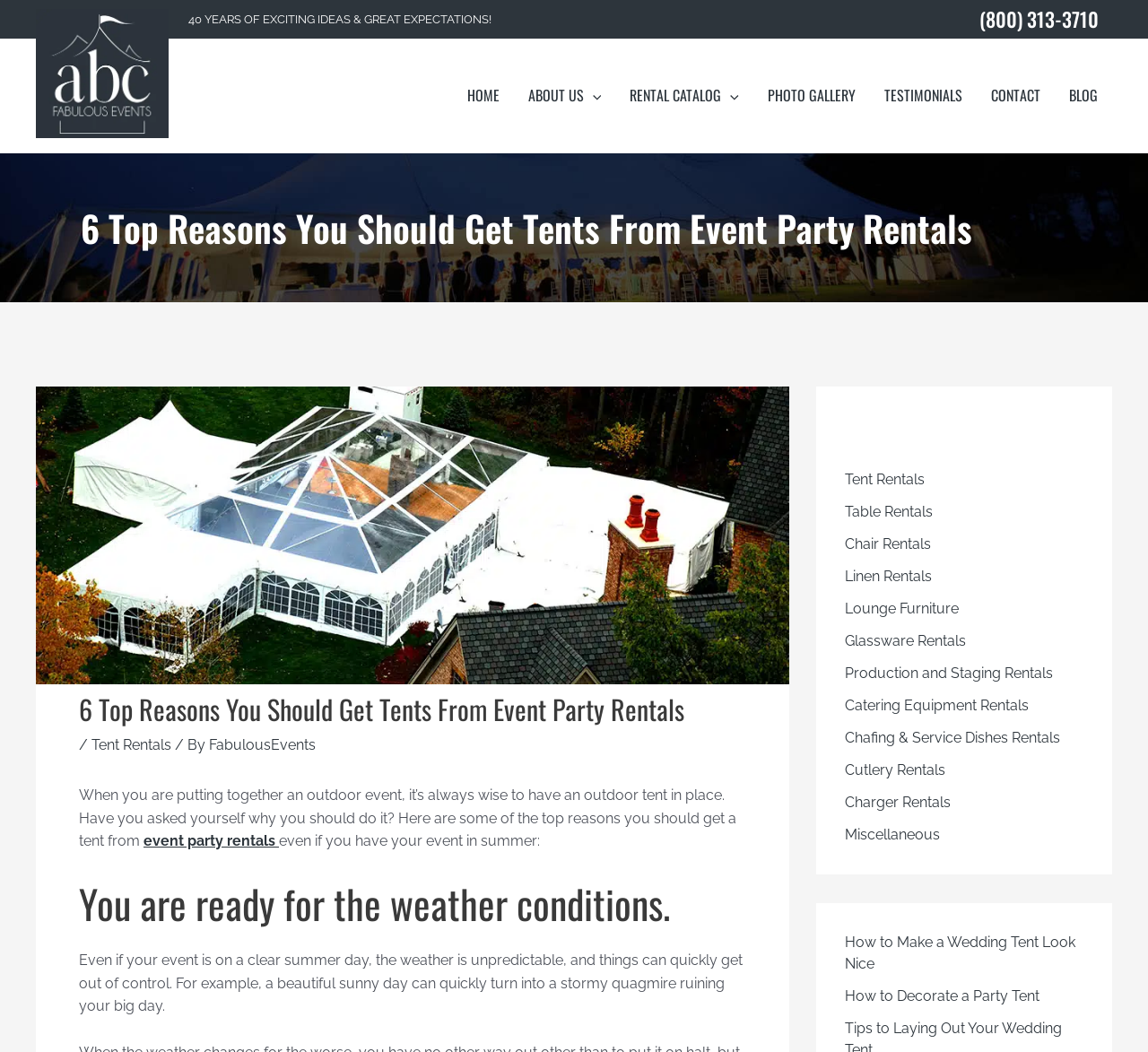Determine the bounding box coordinates for the element that should be clicked to follow this instruction: "Contact 'ABC Fabulous Events'". The coordinates should be given as four float numbers between 0 and 1, in the format [left, top, right, bottom].

[0.031, 0.06, 0.147, 0.077]